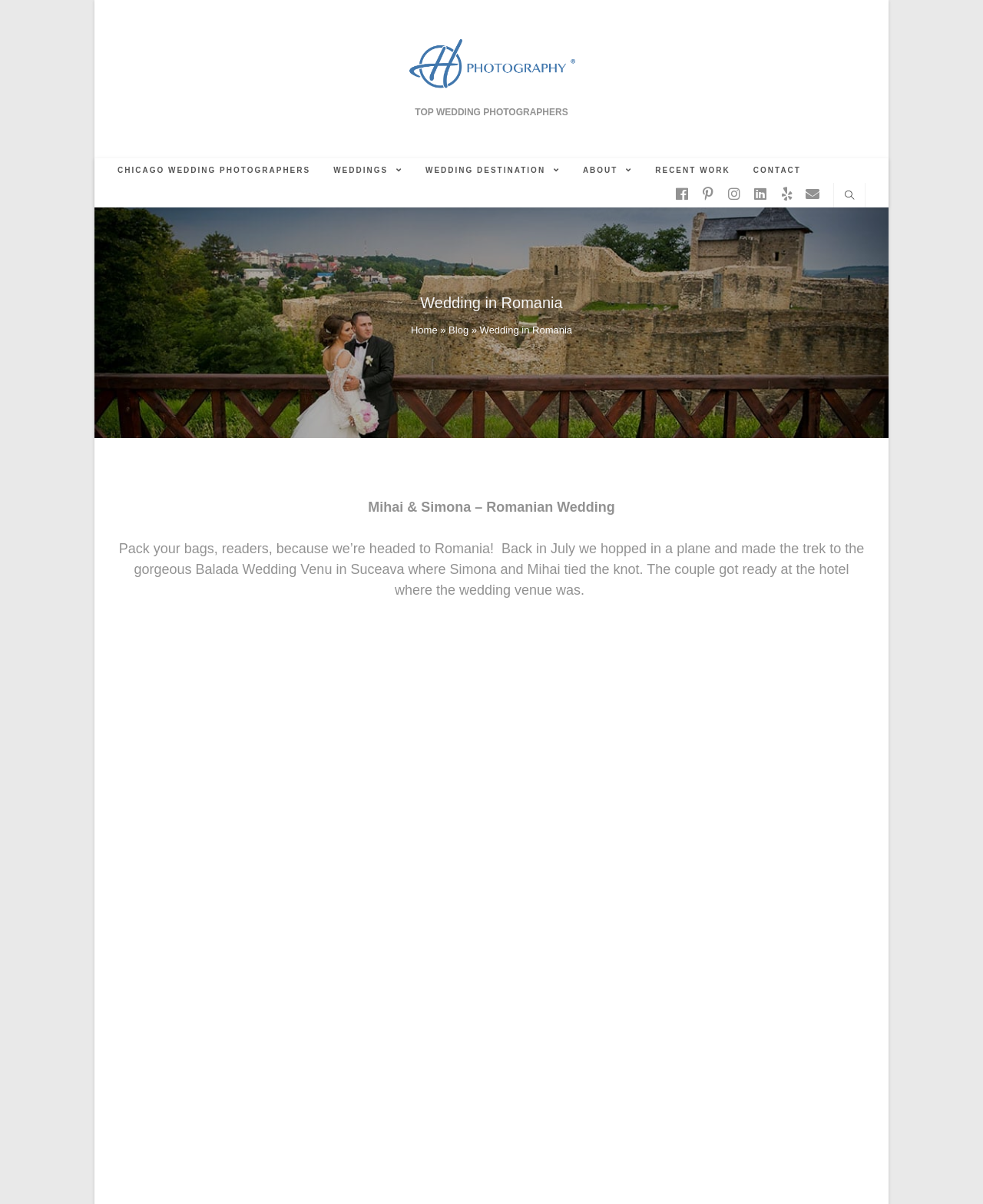Point out the bounding box coordinates of the section to click in order to follow this instruction: "Click on 'Electronic trading platform market share'".

None